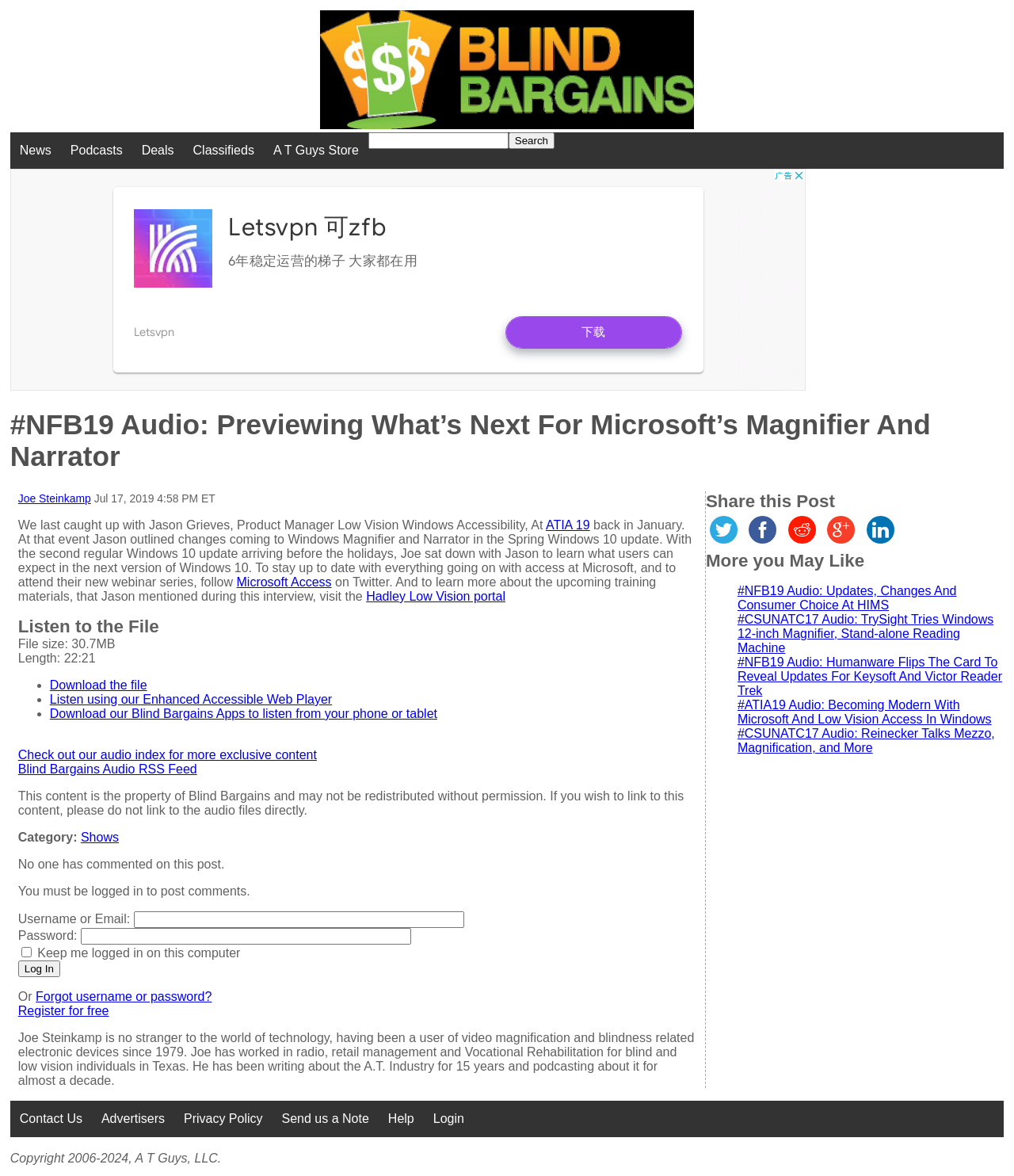Please provide the bounding box coordinates for the element that needs to be clicked to perform the instruction: "Listen to the audio file". The coordinates must consist of four float numbers between 0 and 1, formatted as [left, top, right, bottom].

[0.049, 0.577, 0.145, 0.588]